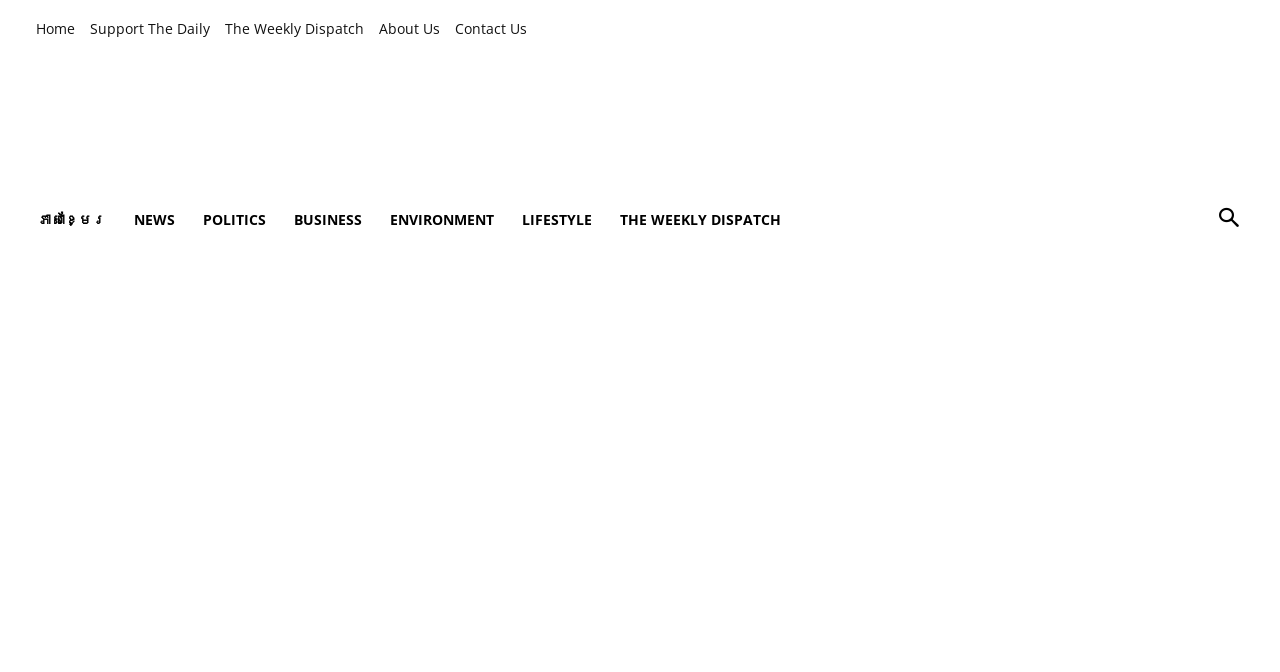Specify the bounding box coordinates of the area to click in order to execute this command: 'read about the news'. The coordinates should consist of four float numbers ranging from 0 to 1, and should be formatted as [left, top, right, bottom].

[0.094, 0.291, 0.148, 0.362]